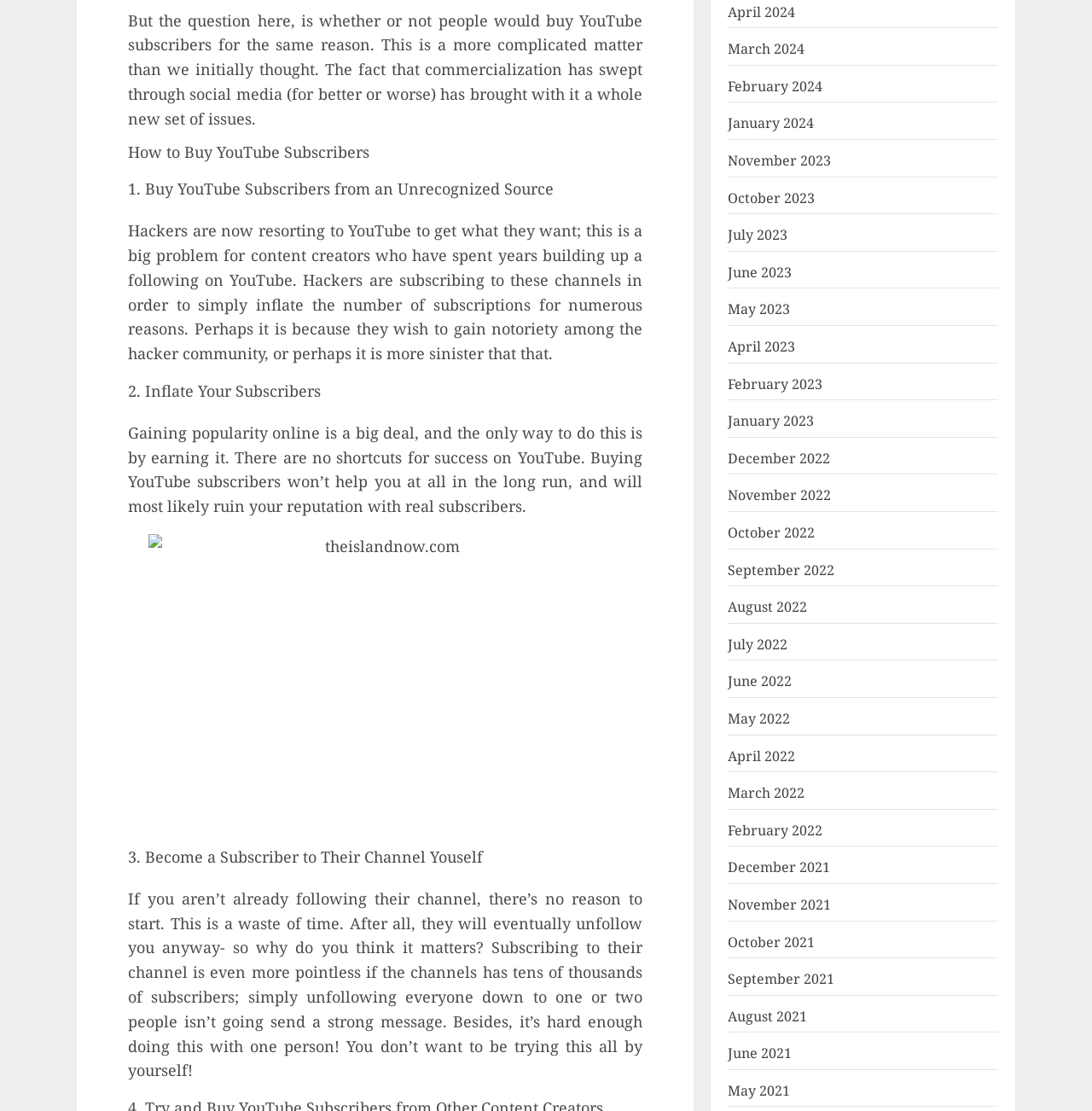Highlight the bounding box coordinates of the element you need to click to perform the following instruction: "Click the 'April 2024' link."

[0.667, 0.002, 0.728, 0.02]